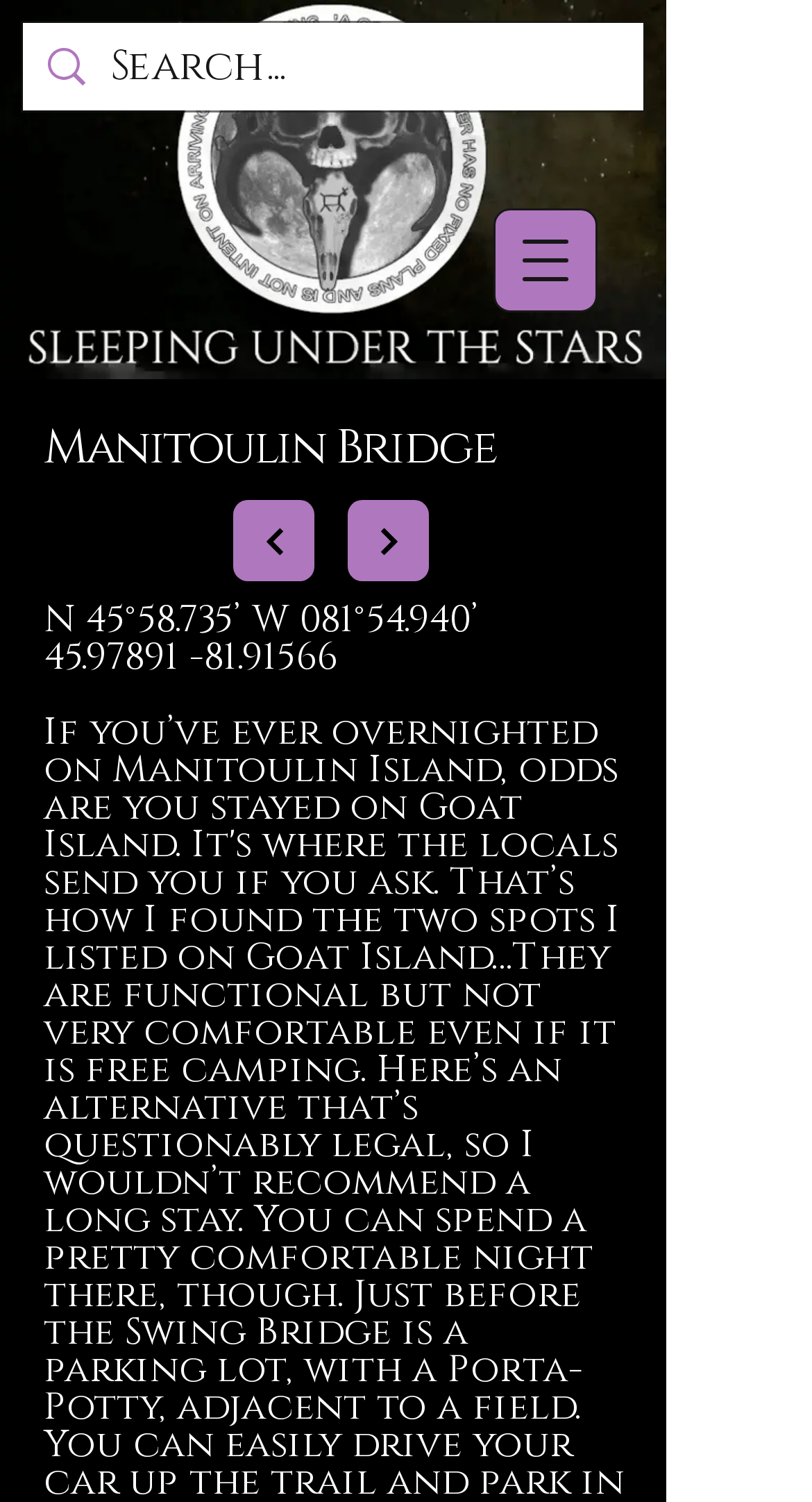Offer a meticulous caption that includes all visible features of the webpage.

The webpage appears to be about a free camping spot near the Manitoulin Bridge. At the top of the page, there is a logo image of "Free Camping" on the left side, taking up about 82% of the width. Below the logo, there is a search bar with a magnifying glass icon on the left and a text input field on the right, allowing users to search for something.

To the right of the search bar, there is a button to open a navigation menu. When clicked, it will likely display a dropdown menu with more options. Above the search bar, there is a heading that reads "Manitoulin Bridge", indicating the location of the camping spot.

Below the heading, there are two lines of text providing the GPS coordinates of the location: "N 45°58.735’ W 081°54.940’" and "45.97891 -81.91566". These coordinates are likely useful for finding the exact location of the camping spot.

On the right side of the page, there are two "Next" links, one below the other, which may lead to more information or photos of the camping spot. Overall, the webpage seems to provide information about a specific free camping location, with a focus on its GPS coordinates and a search function to find more information.